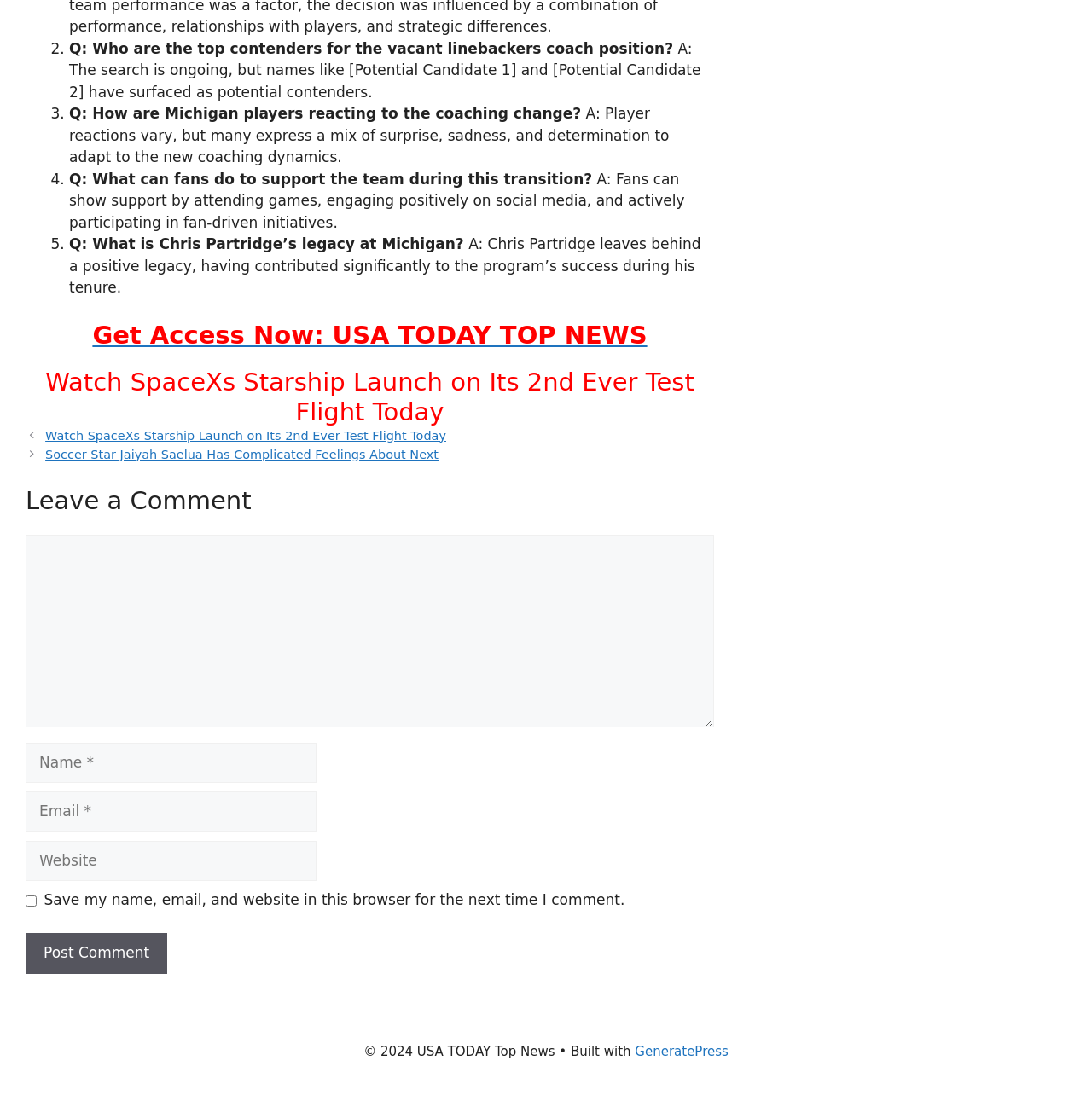Locate the bounding box coordinates of the element I should click to achieve the following instruction: "Type in the 'Comment' textbox".

[0.023, 0.489, 0.654, 0.665]